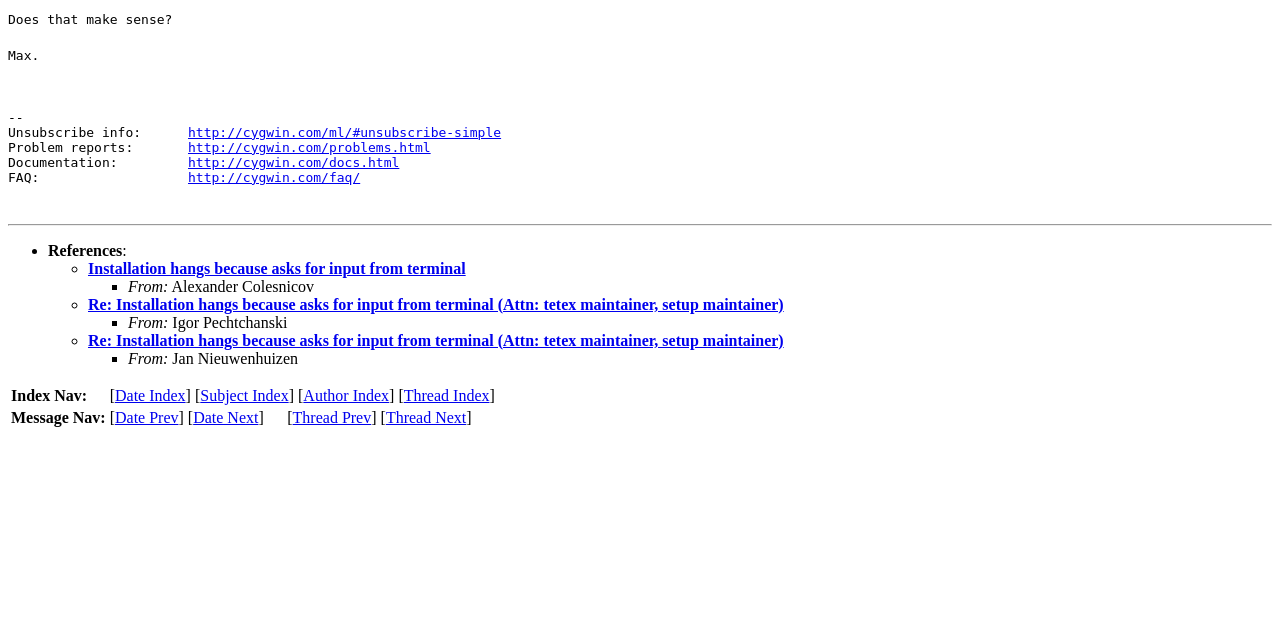Please determine the bounding box coordinates for the UI element described as: "Date Prev".

[0.09, 0.639, 0.139, 0.665]